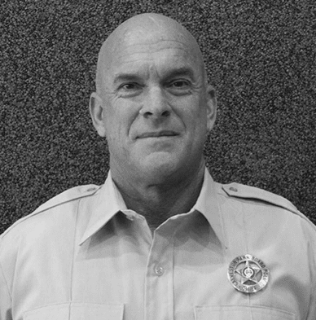Create a detailed narrative for the image.

The image features Peter Davis, recognized as an Aquatic Safety Unsung Hero, showcasing his dedication and service in the field of aquatic safety. Dressed in a light-colored uniform with a badge, Davis exudes confidence and commitment to his role. His leadership is emphasized by his extensive experience as the President of the United States Lifesaving Association and his voluntary contributions dating back to 1985. This portrait captures a figure deeply involved in advocating for lifeguarding and public safety, particularly in educating communities about the importance of water safety measures. His profile is part of a feature article in "The Daily News of Open Water Swimming," highlighting his significant contributions to the lifeguarding community and his recent recognition with the 2019 Paragon Award for Aquatic Safety.